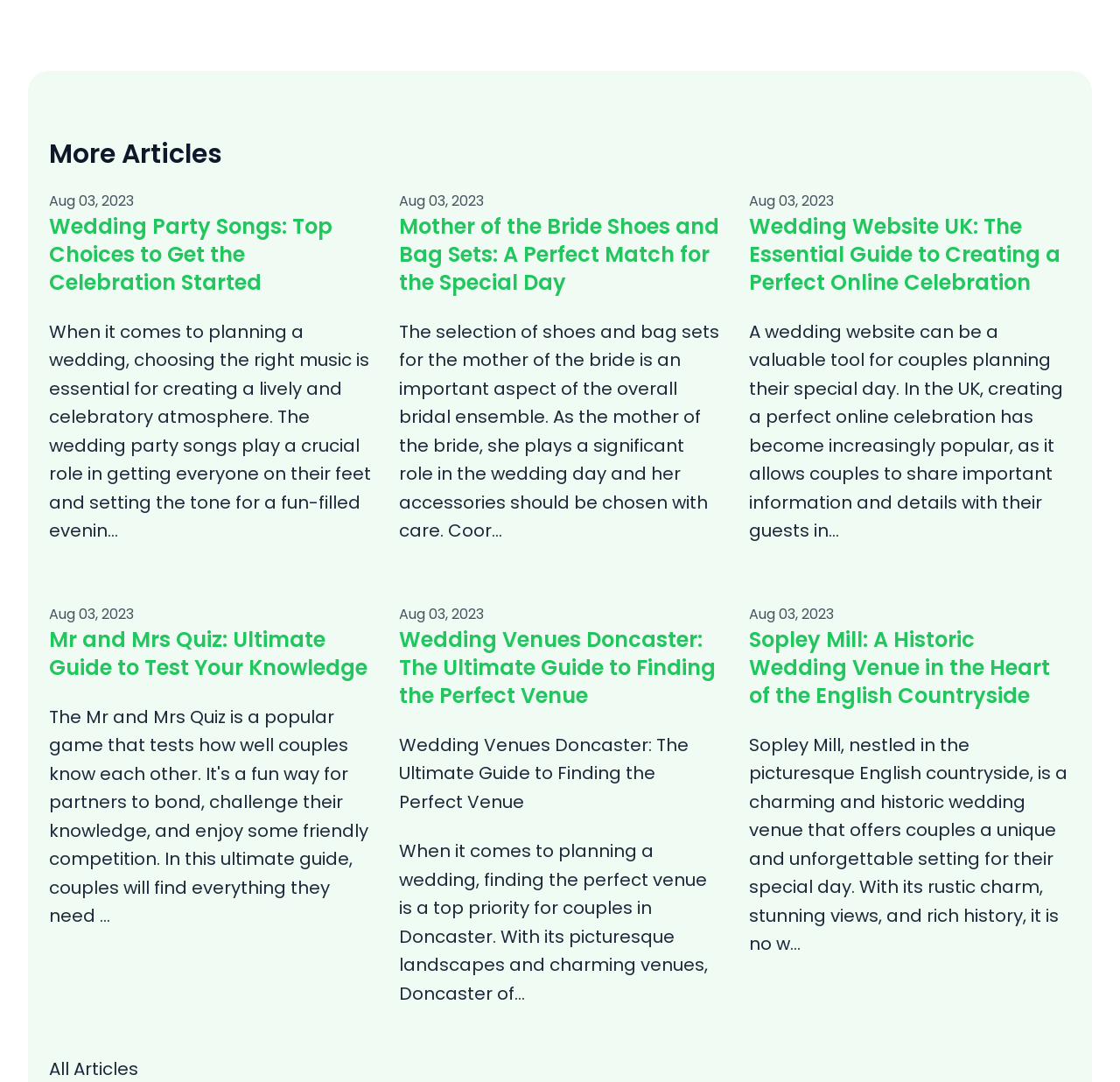Refer to the screenshot and give an in-depth answer to this question: What is the topic of the article with the link 'Mother of the Bride Shoes and Bag Sets: A Perfect Match for the Special Day'?

I analyzed the text of the link element and its corresponding heading element to determine that the topic of the article is related to wedding accessories, specifically shoes and bag sets for the mother of the bride.